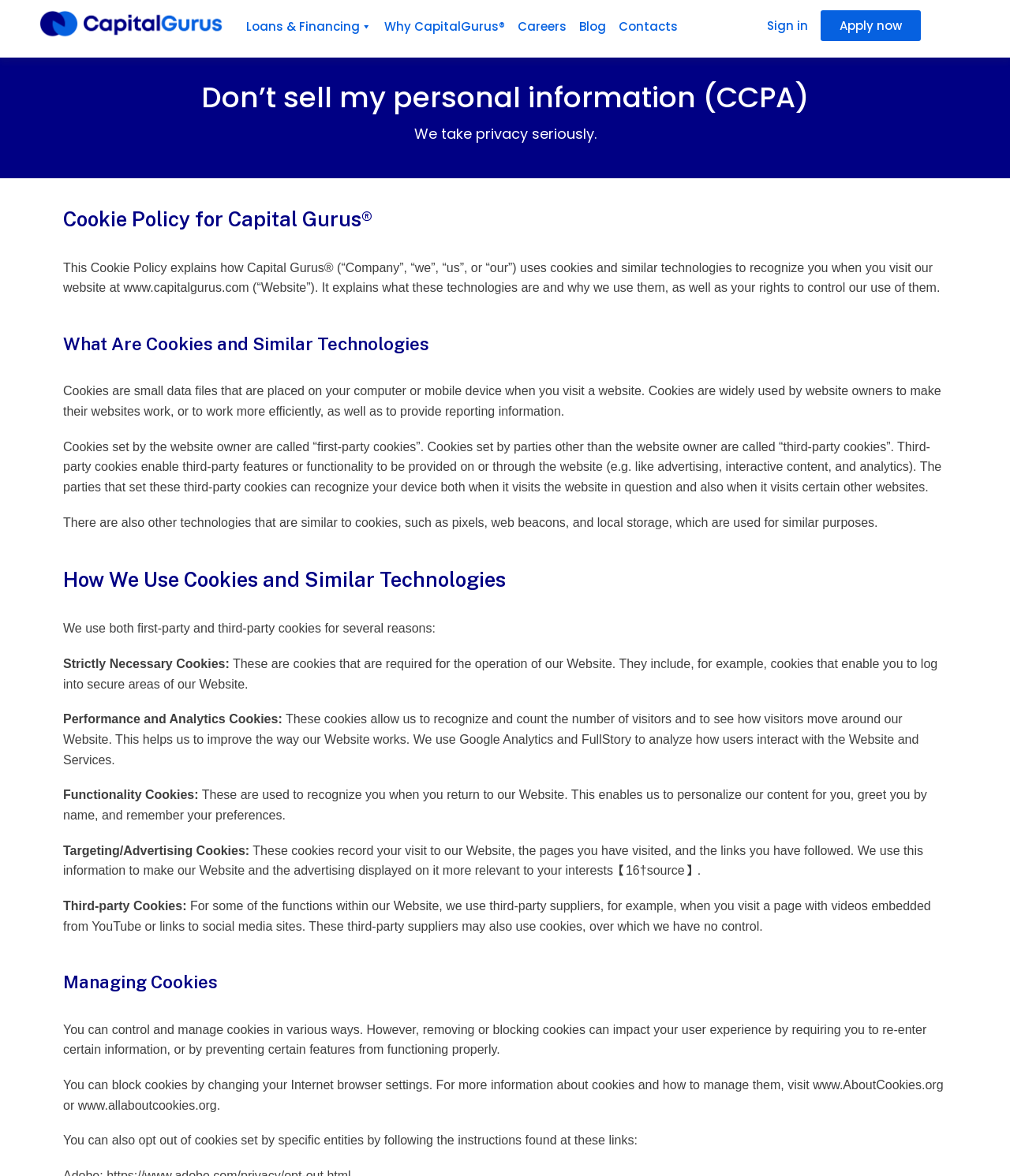Utilize the details in the image to give a detailed response to the question: What is the name of the company?

The name of the company can be found in the heading 'Cookie Policy for Capital Gurus®' and also in the text 'This Cookie Policy explains how Capital Gurus® (“Company”, “we”, “us”, or “our”) uses cookies and similar technologies to...'.